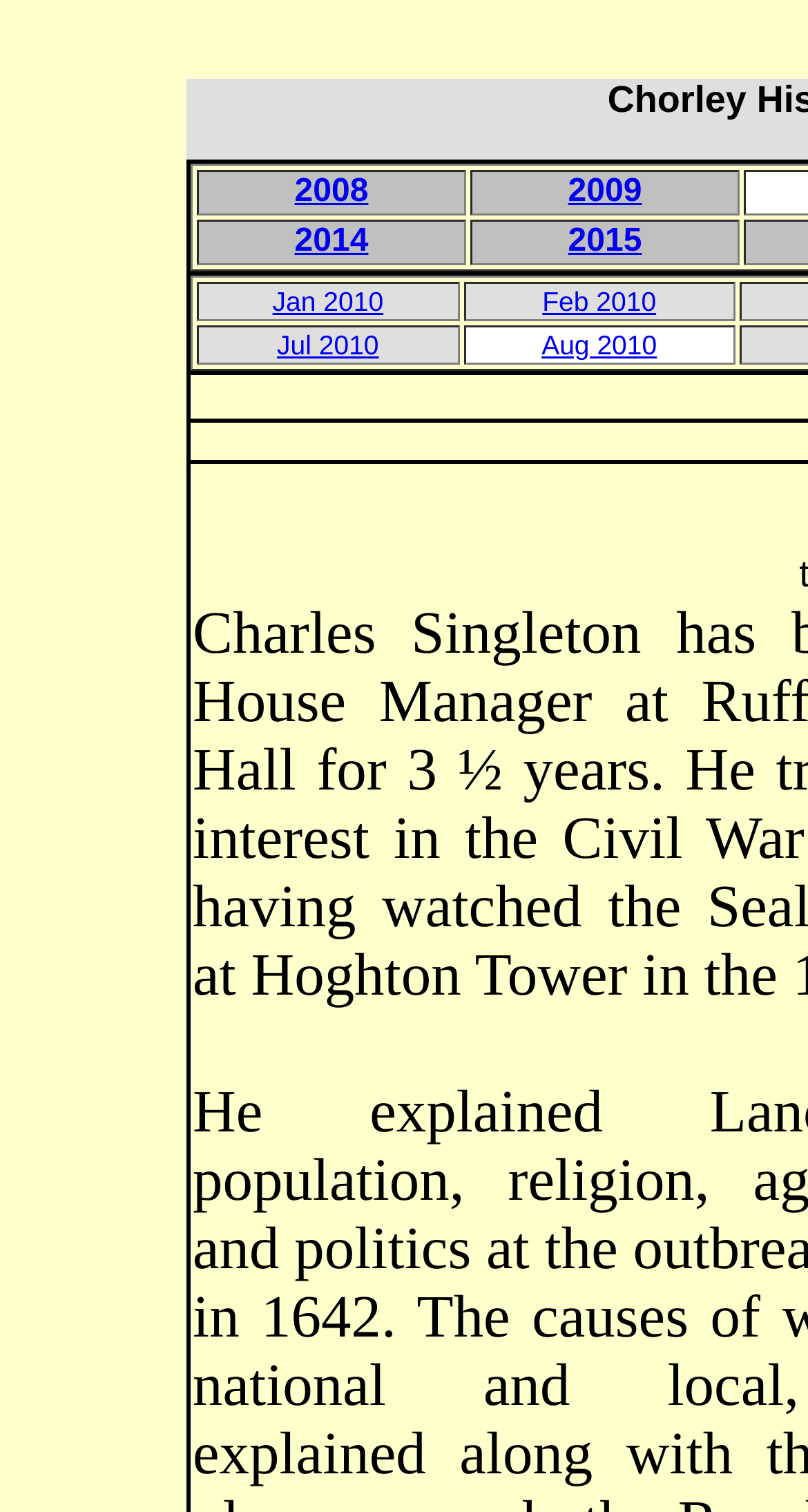Please identify the bounding box coordinates of the element I should click to complete this instruction: 'go to 2015'. The coordinates should be given as four float numbers between 0 and 1, like this: [left, top, right, bottom].

[0.703, 0.148, 0.794, 0.171]